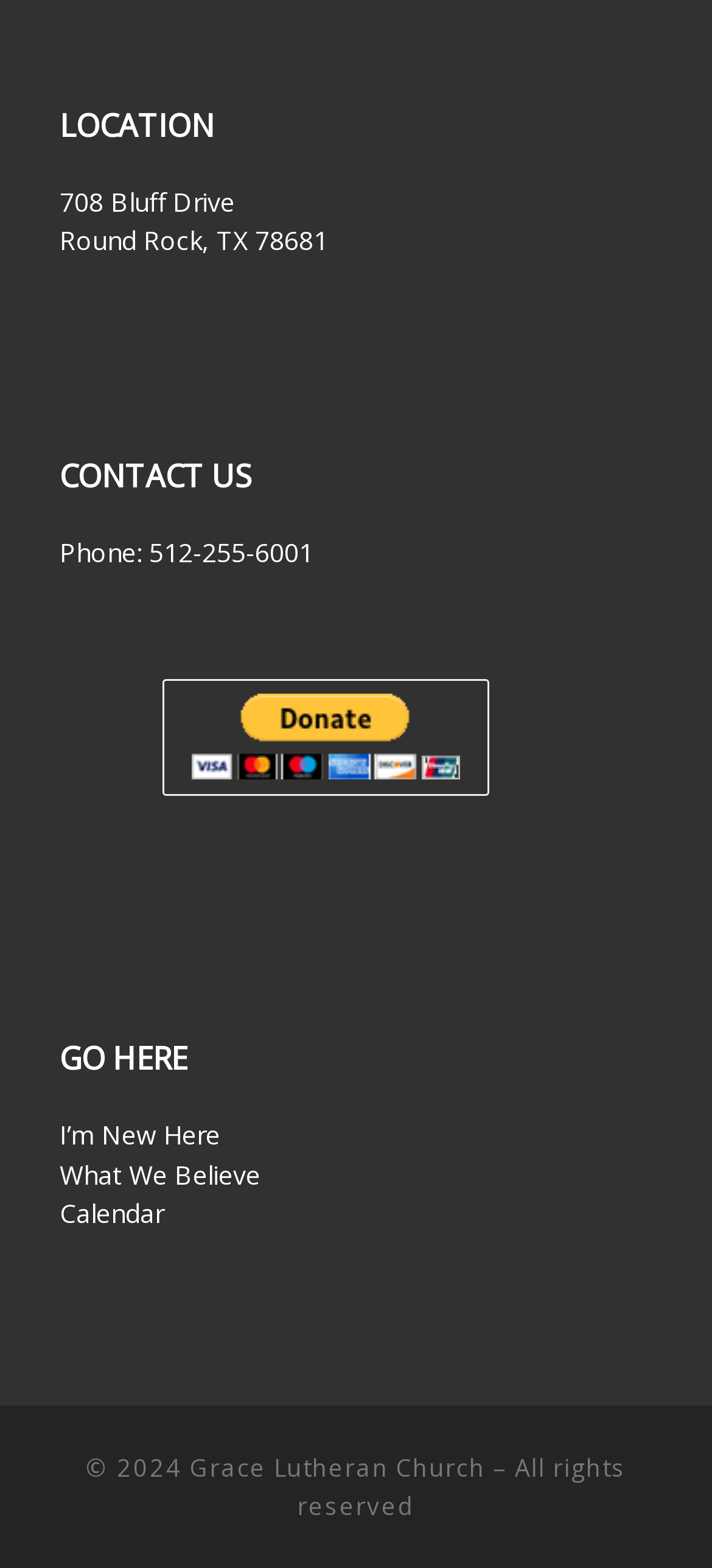Determine the bounding box coordinates for the area that should be clicked to carry out the following instruction: "Click the '708 Bluff Drive' link".

[0.084, 0.118, 0.33, 0.14]